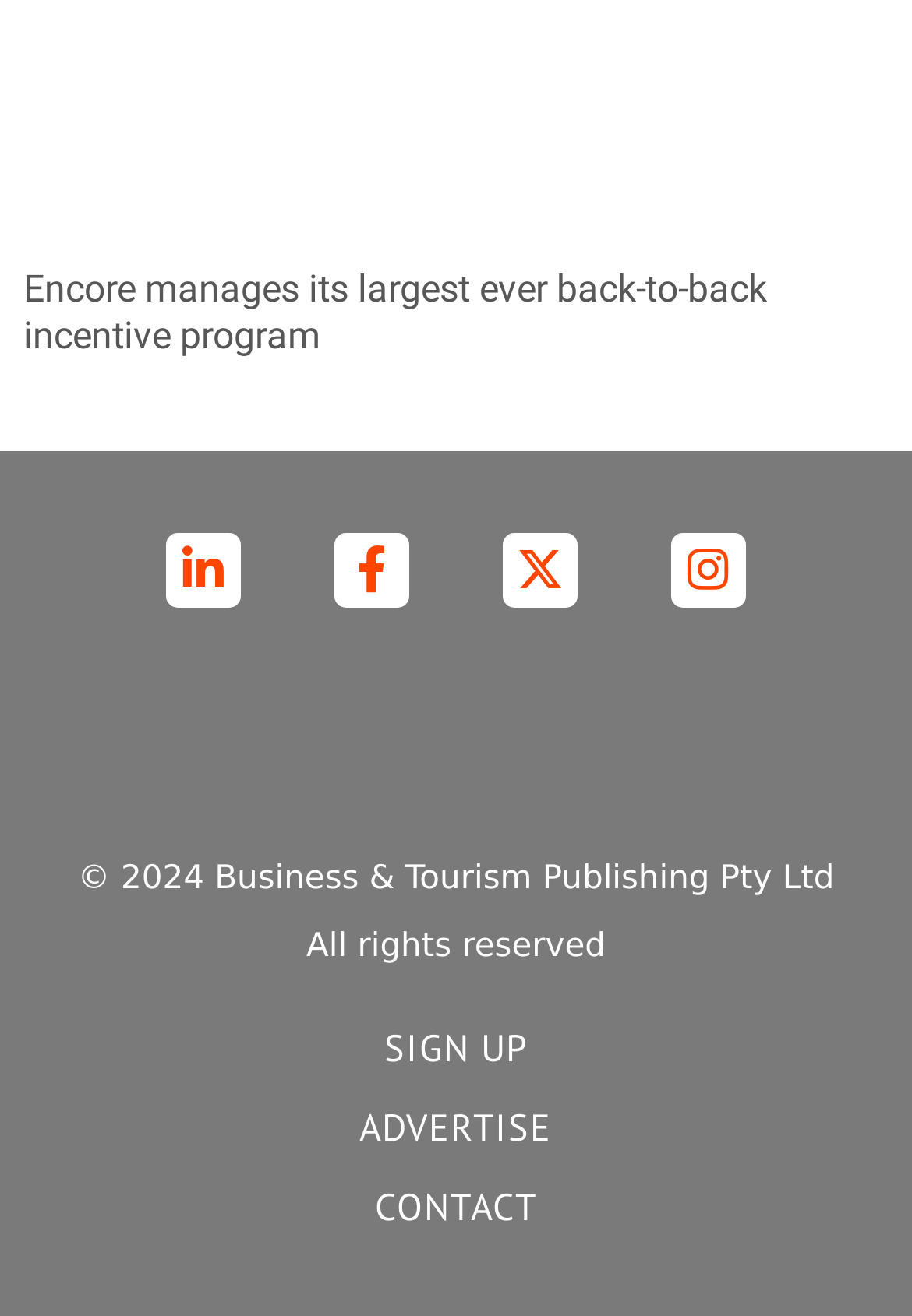Please locate the bounding box coordinates of the element's region that needs to be clicked to follow the instruction: "Visit the Linkedin page". The bounding box coordinates should be provided as four float numbers between 0 and 1, i.e., [left, top, right, bottom].

[0.182, 0.404, 0.264, 0.461]